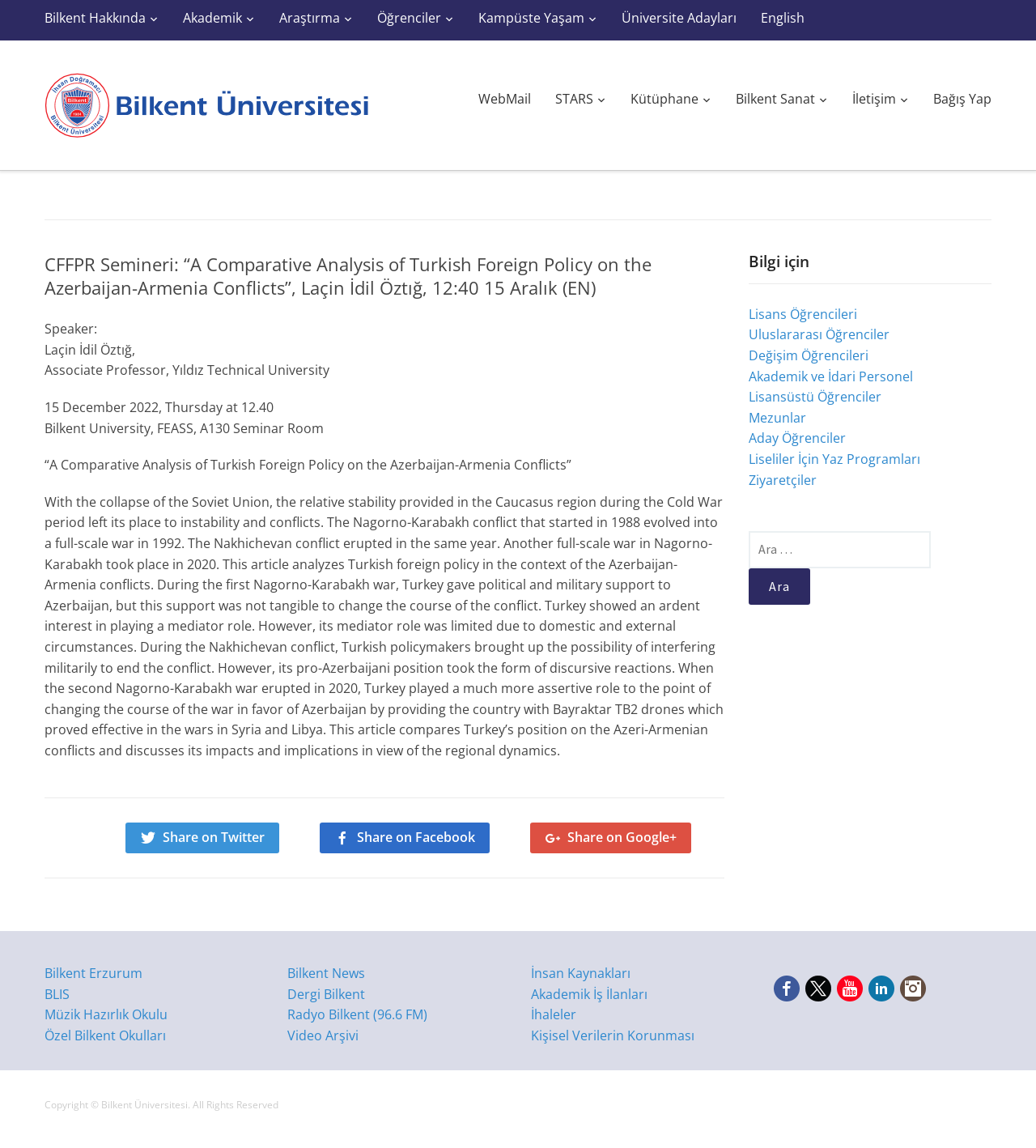Provide a short, one-word or phrase answer to the question below:
What is the date of the seminar?

15 December 2022